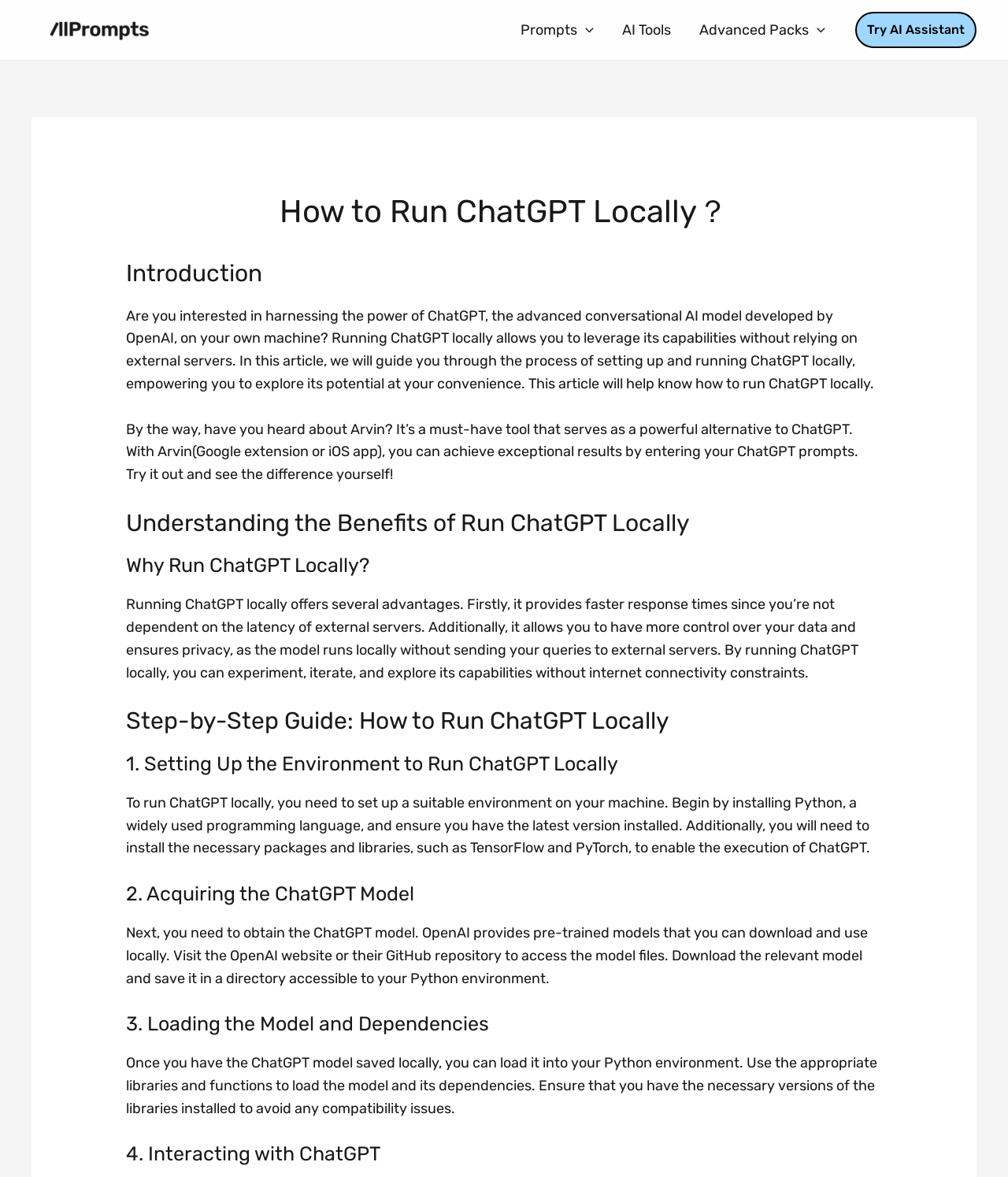Generate the title text from the webpage.

How to Run ChatGPT Locally？